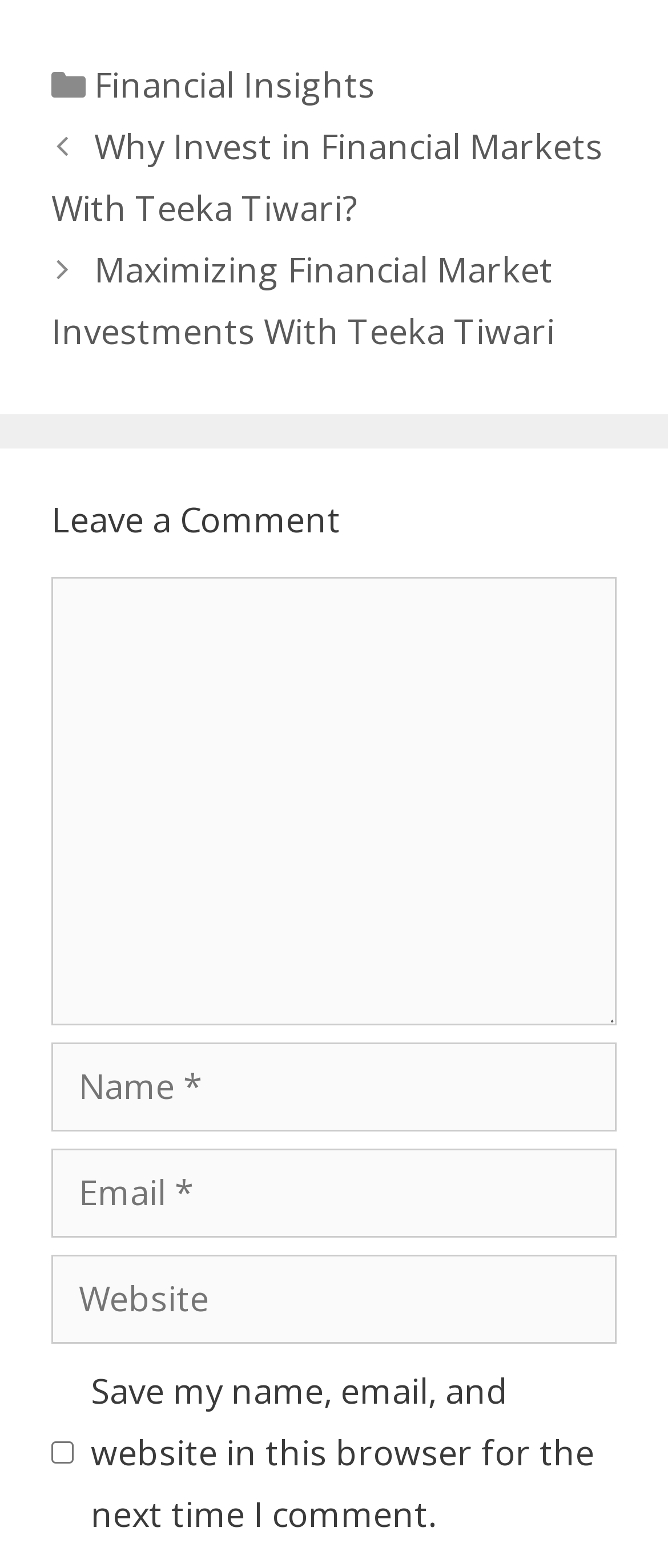Provide a brief response to the question below using a single word or phrase: 
How many required textboxes are there?

3